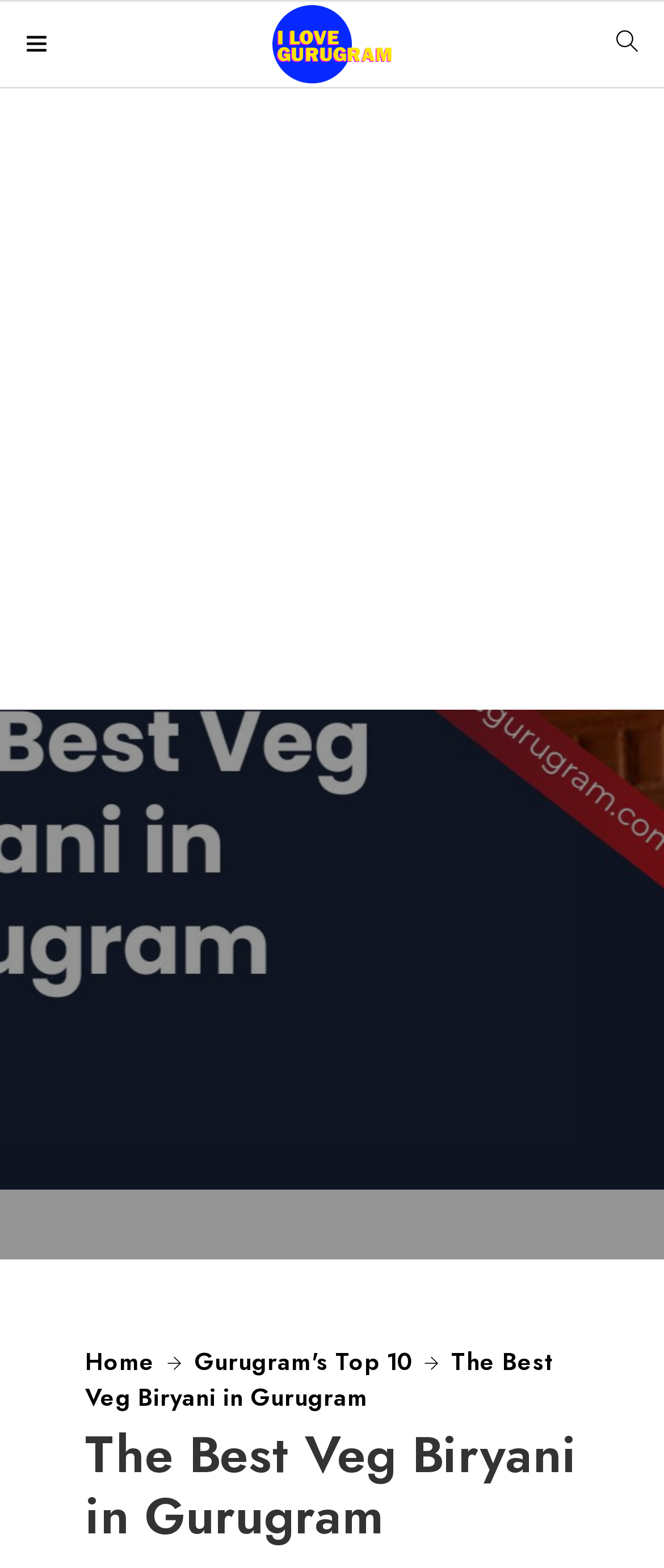Describe the entire webpage, focusing on both content and design.

The webpage is about the best veg biryani in Gurugram, a city known for its business environment and diverse culinary scene. At the top of the page, there is a logo of "I Love Gurugram" which is an image with a link to the website. Below the logo, there is a large advertisement that spans the entire width of the page.

On the bottom half of the page, there are three main elements aligned horizontally. On the left, there is a link to the "Home" page. Next to it, there is a link to "Gurugram's Top 10" list. On the right, there is a heading that reads "The Best Veg Biryani in Gurugram", which is also a static text element. This heading is slightly below the links, but still on the same horizontal level.